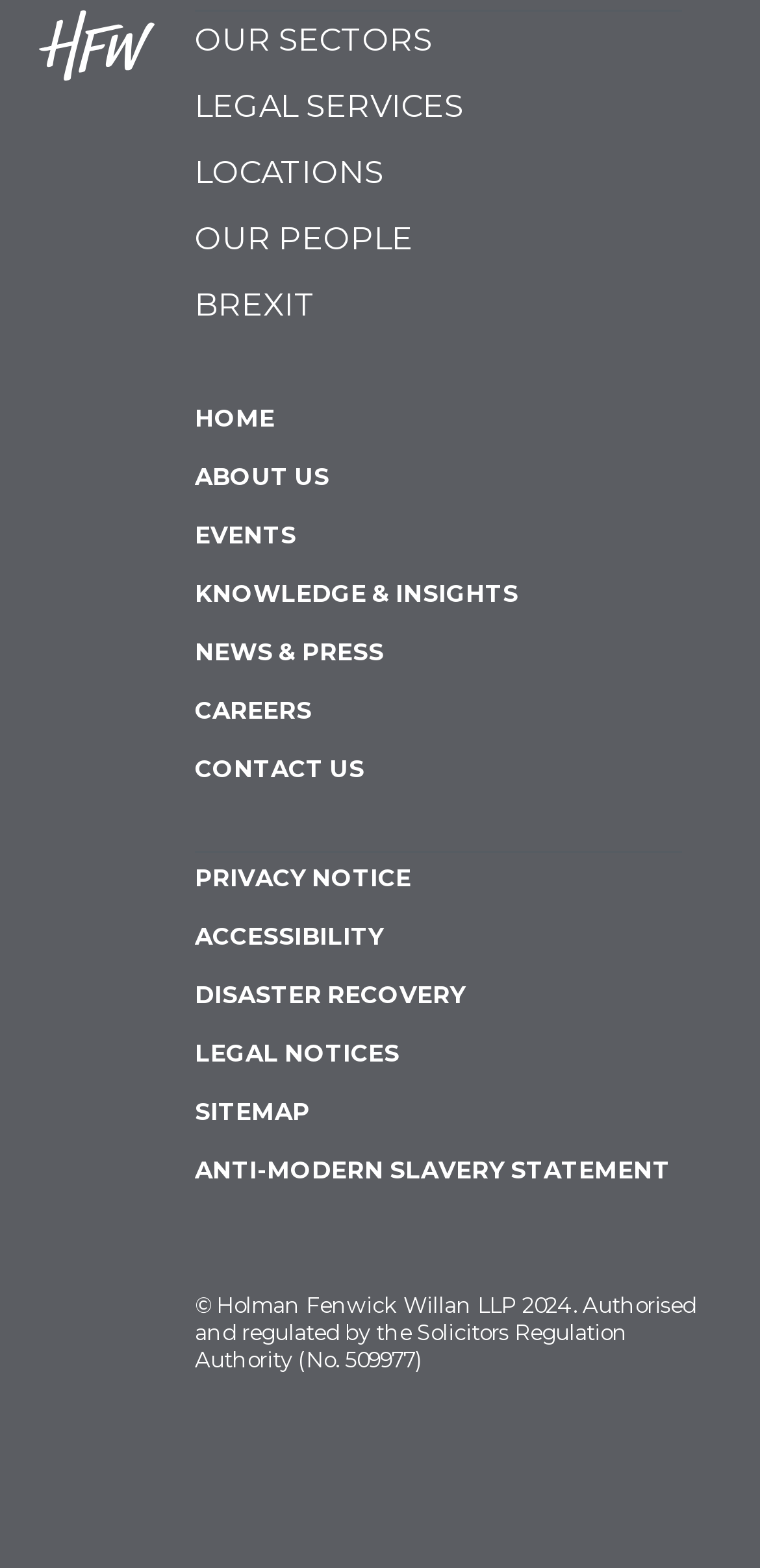Identify the bounding box coordinates of the region I need to click to complete this instruction: "access CONTACT US".

[0.256, 0.481, 0.897, 0.518]